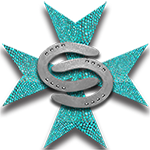What is the intended audience of the logo?
Answer with a single word or phrase, using the screenshot for reference.

Horse enthusiasts